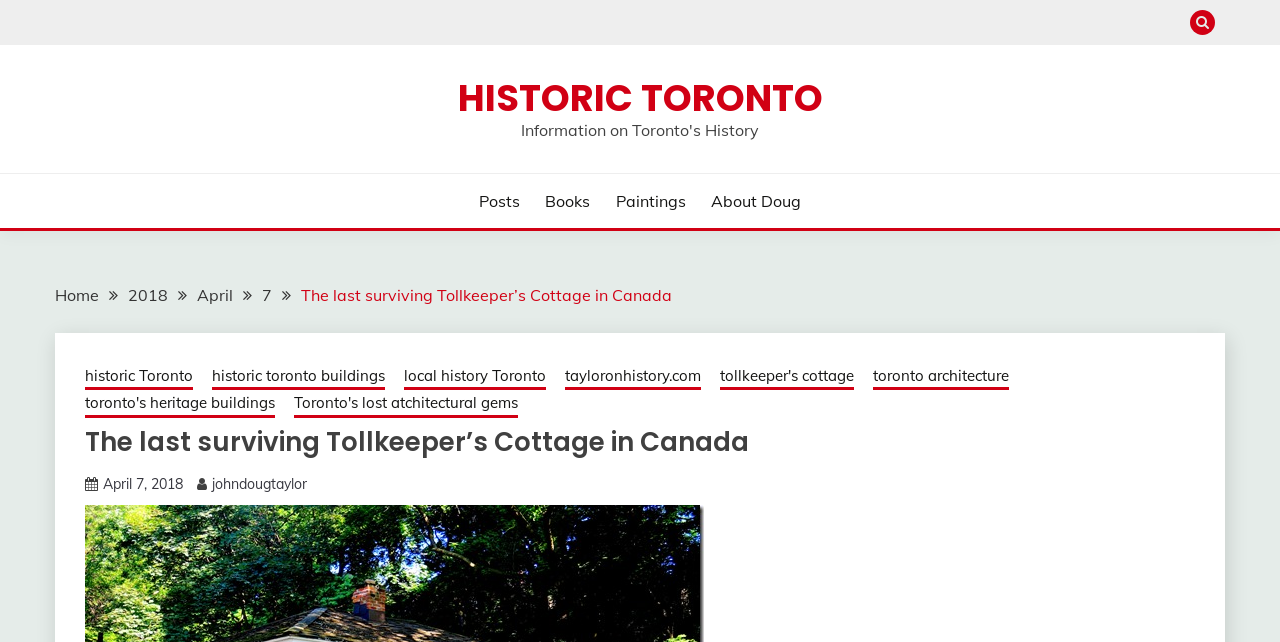Provide your answer in one word or a succinct phrase for the question: 
What is the name of the cottage?

Tollkeeper’s Cottage